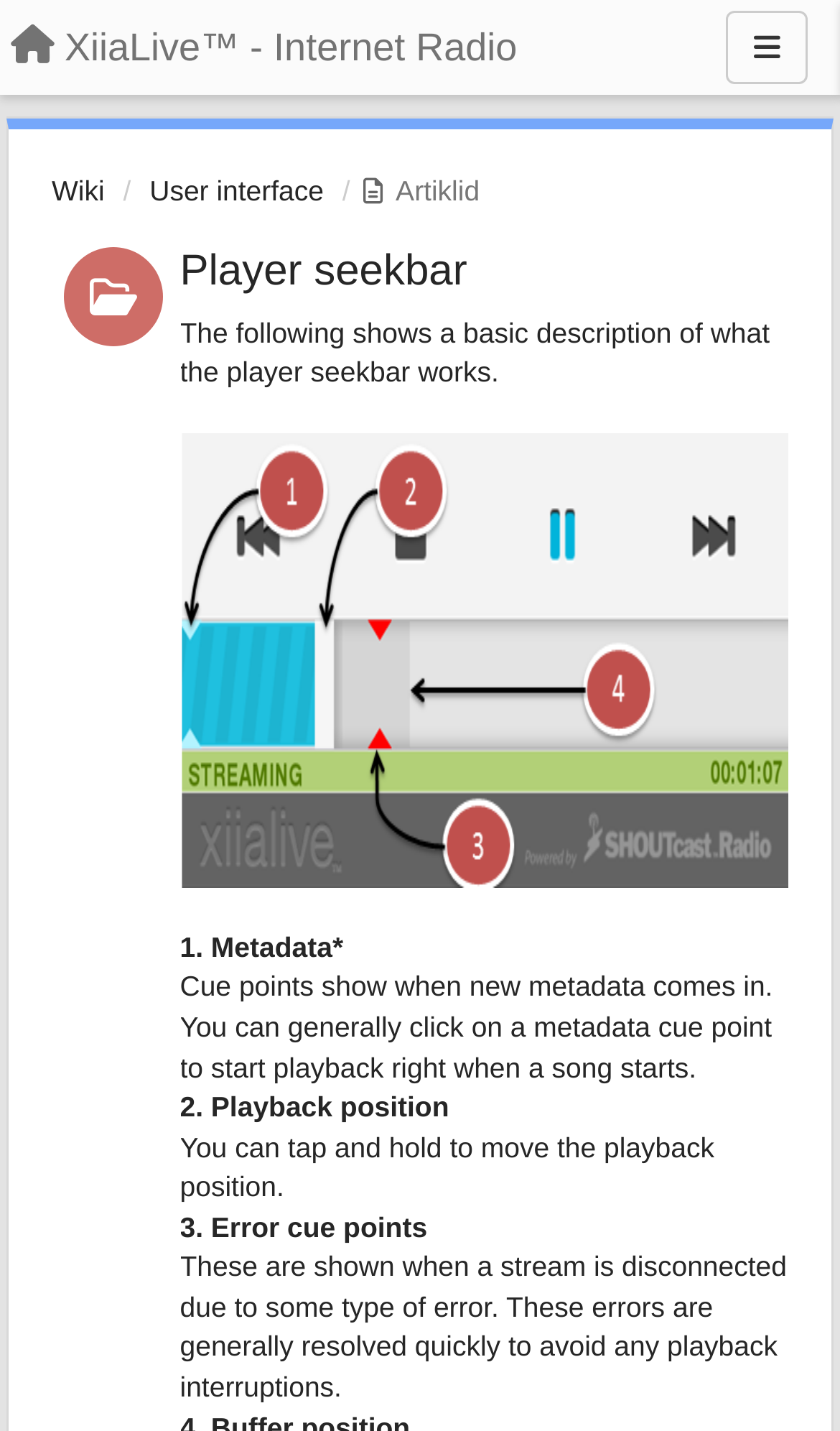Provide a brief response to the question below using one word or phrase:
How many types of cue points are mentioned on the webpage?

3